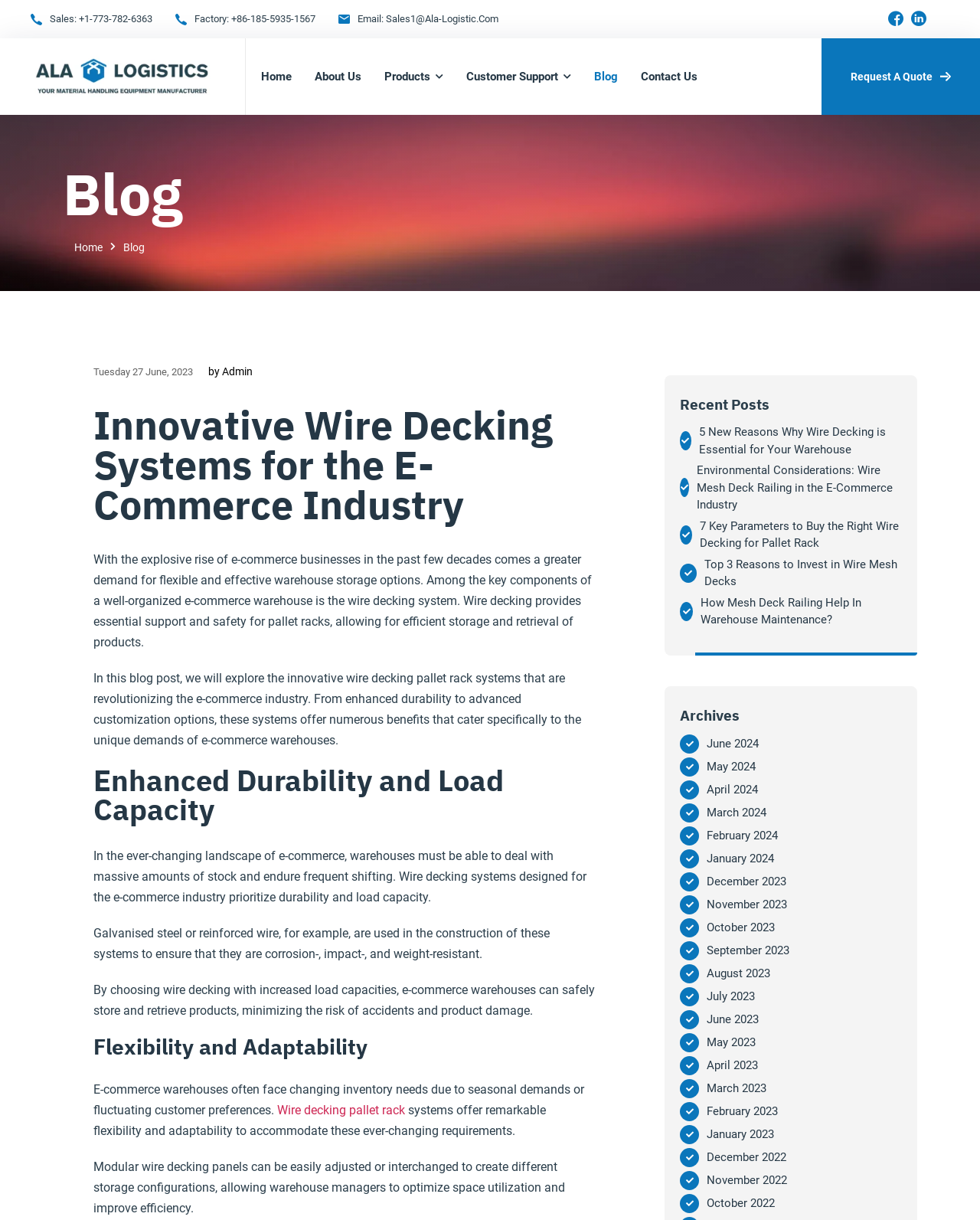Determine the bounding box for the UI element as described: "request a quote". The coordinates should be represented as four float numbers between 0 and 1, formatted as [left, top, right, bottom].

[0.838, 0.031, 1.0, 0.094]